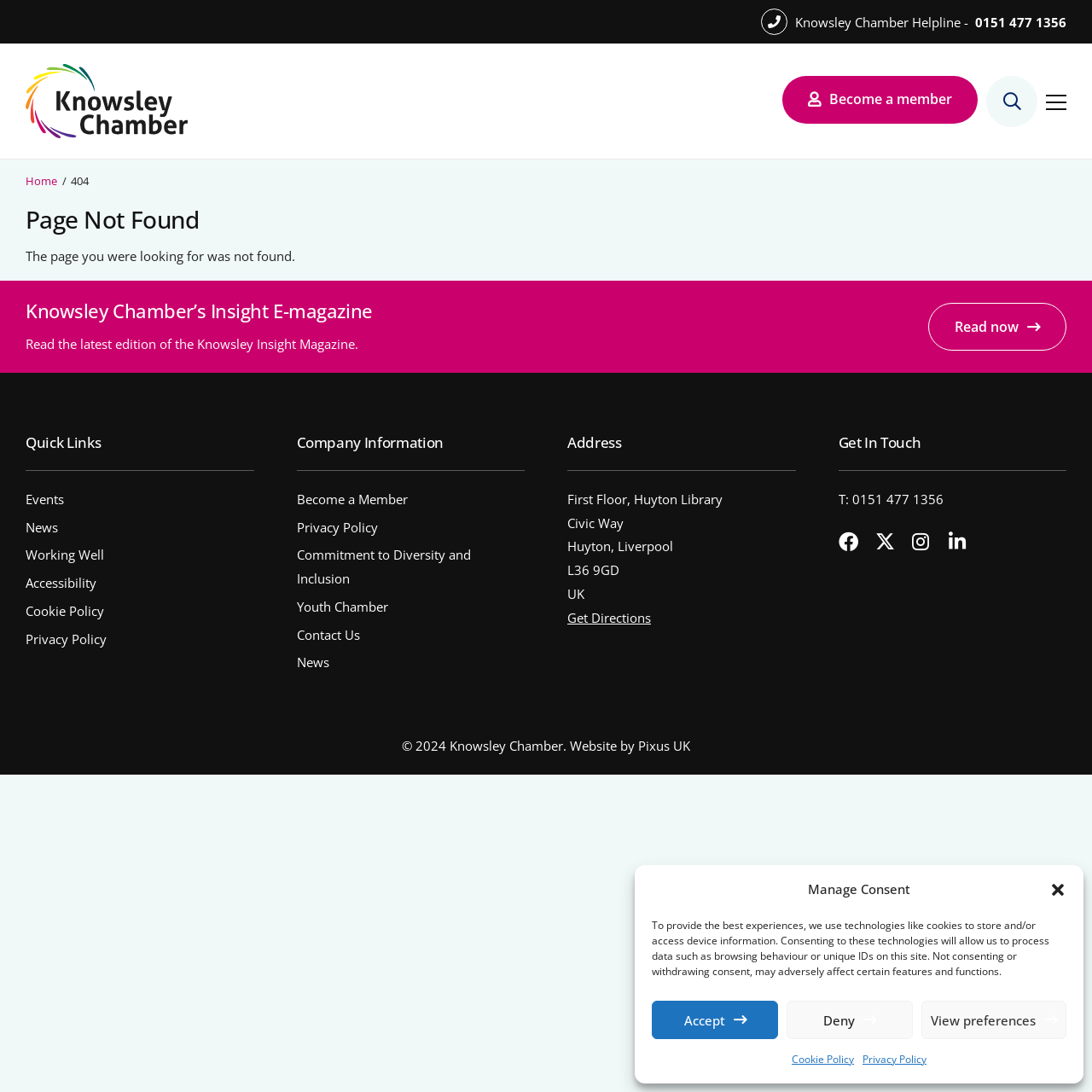Identify the bounding box coordinates of the region that needs to be clicked to carry out this instruction: "Call the helpline". Provide these coordinates as four float numbers ranging from 0 to 1, i.e., [left, top, right, bottom].

[0.893, 0.012, 0.977, 0.028]